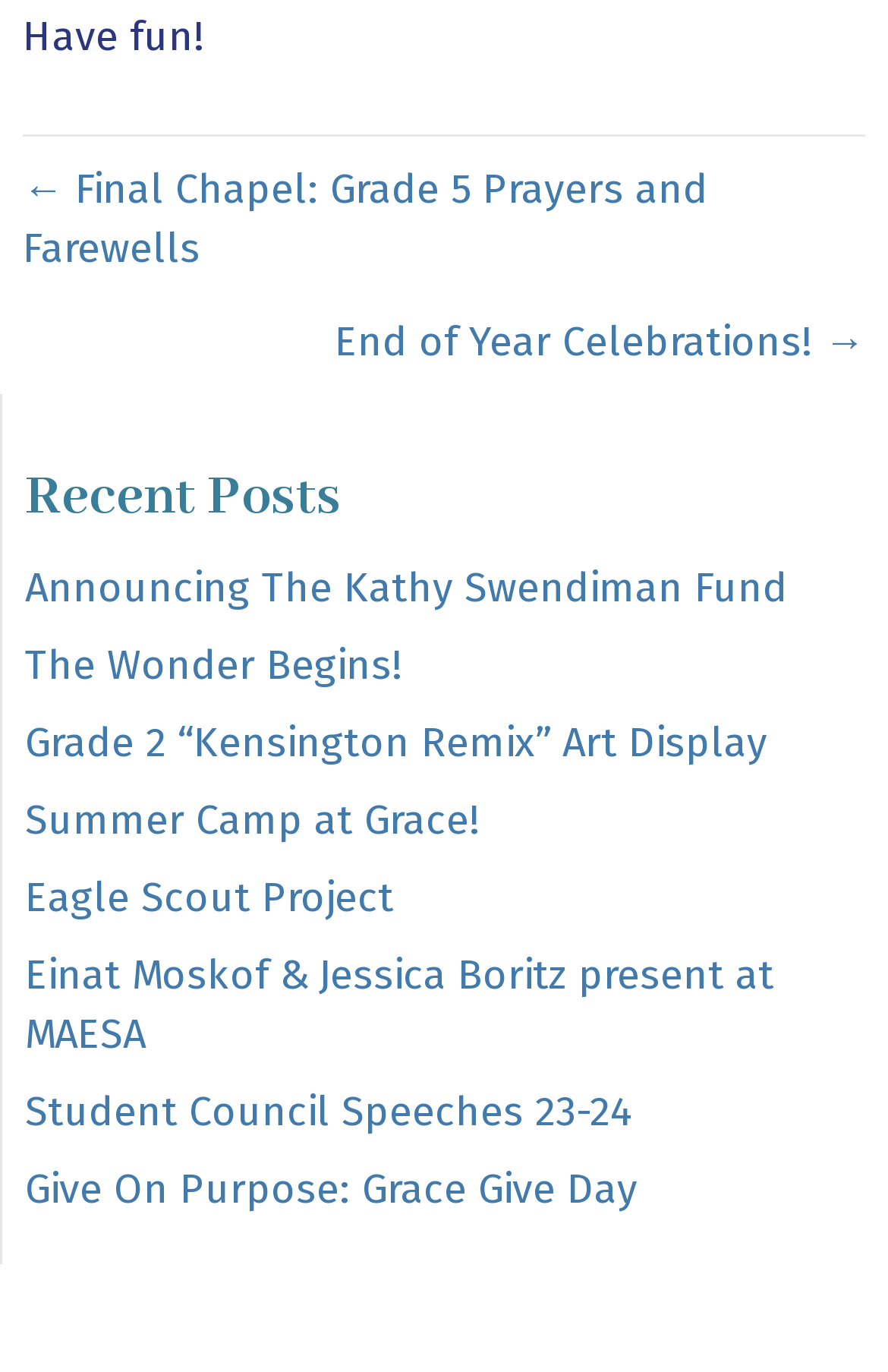Respond with a single word or phrase:
What is the first post navigation link?

Final Chapel: Grade 5 Prayers and Farewells